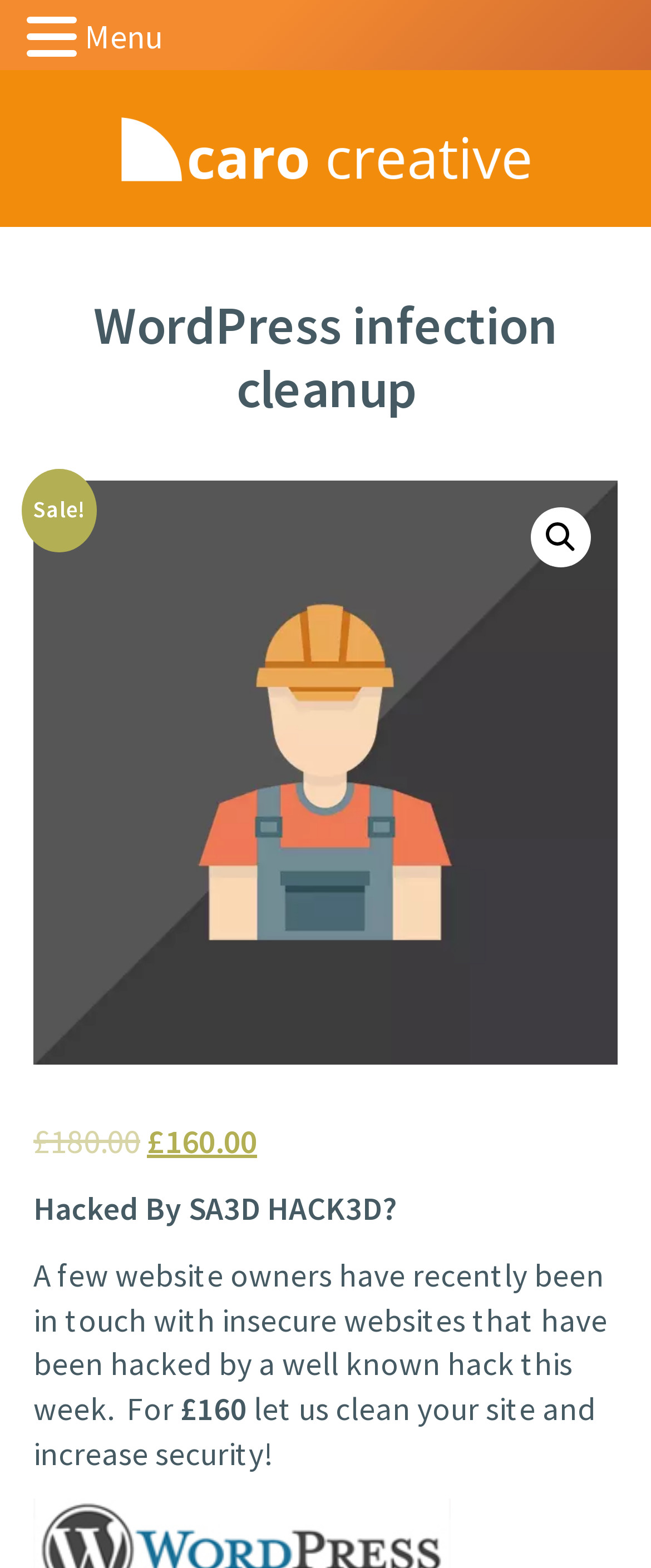Please find the bounding box for the UI component described as follows: "title="wordpress-infection-clean-up"".

[0.051, 0.306, 0.949, 0.679]